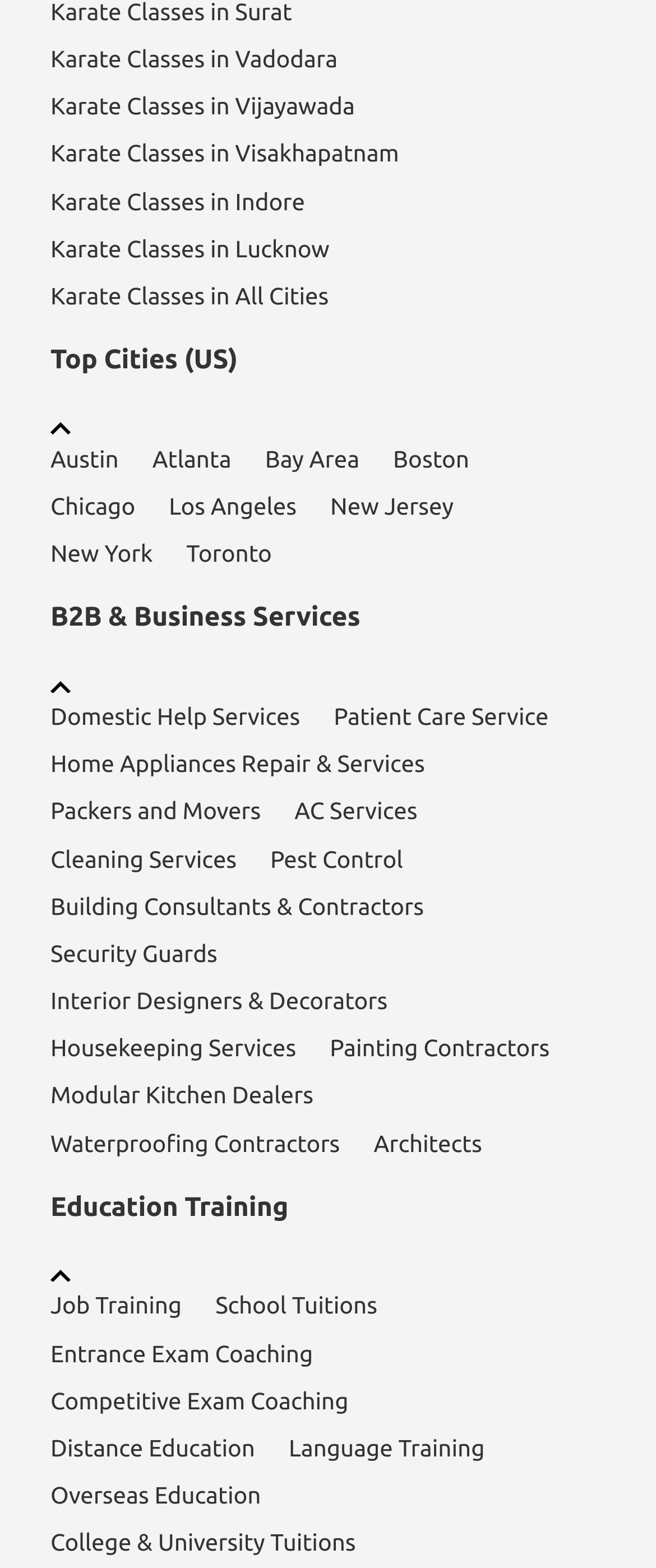What is the category above the link 'Packers and Movers'?
Relying on the image, give a concise answer in one word or a brief phrase.

B2B & Business Services